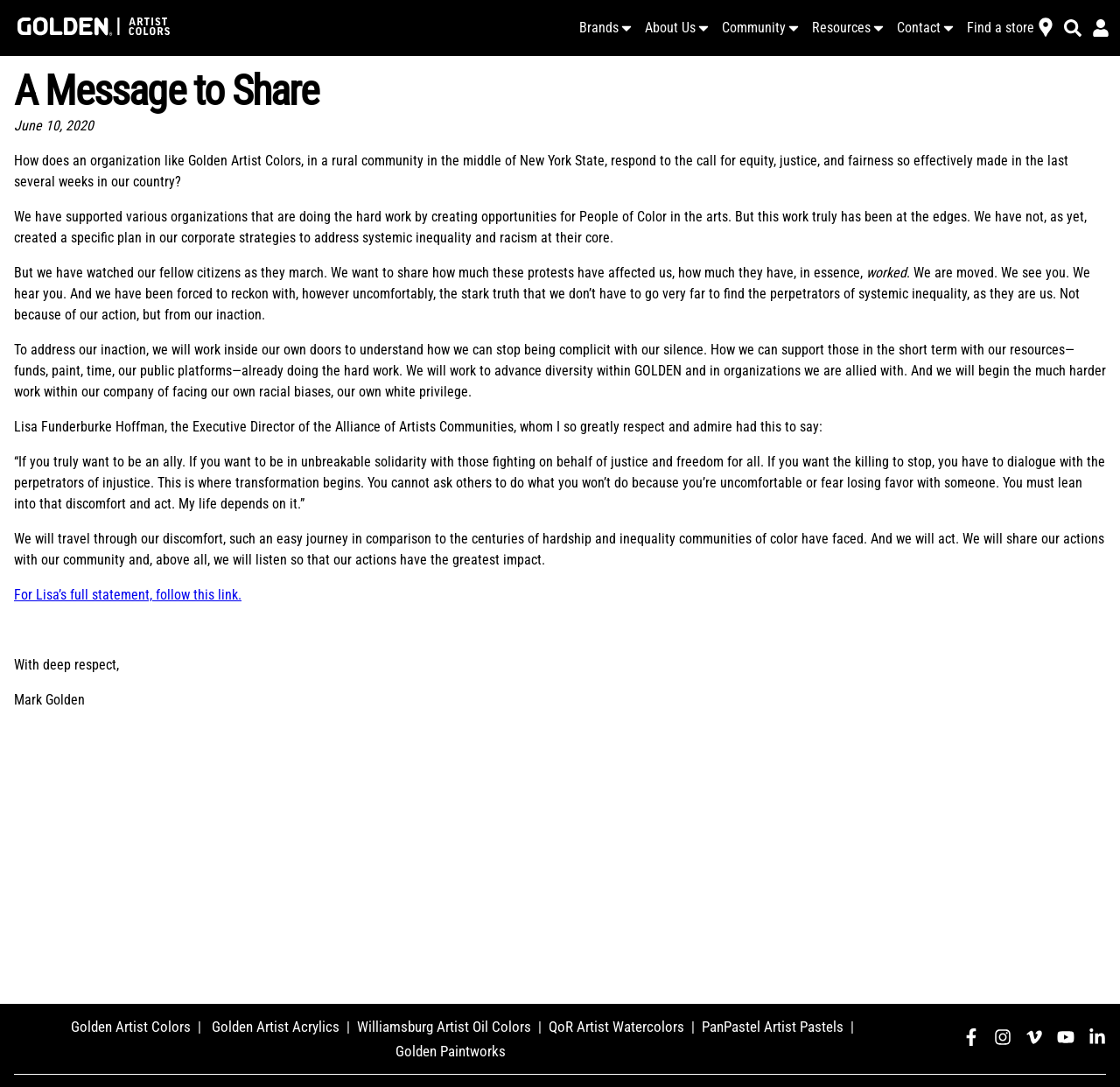What is the purpose of the webpage?
Look at the webpage screenshot and answer the question with a detailed explanation.

The webpage is a message from Golden Artist Colors, responding to the call for equity, justice, and fairness. The purpose of the webpage is to acknowledge the organization's role in perpetuating systemic inequality and racism, and to commit to taking action to address these issues.